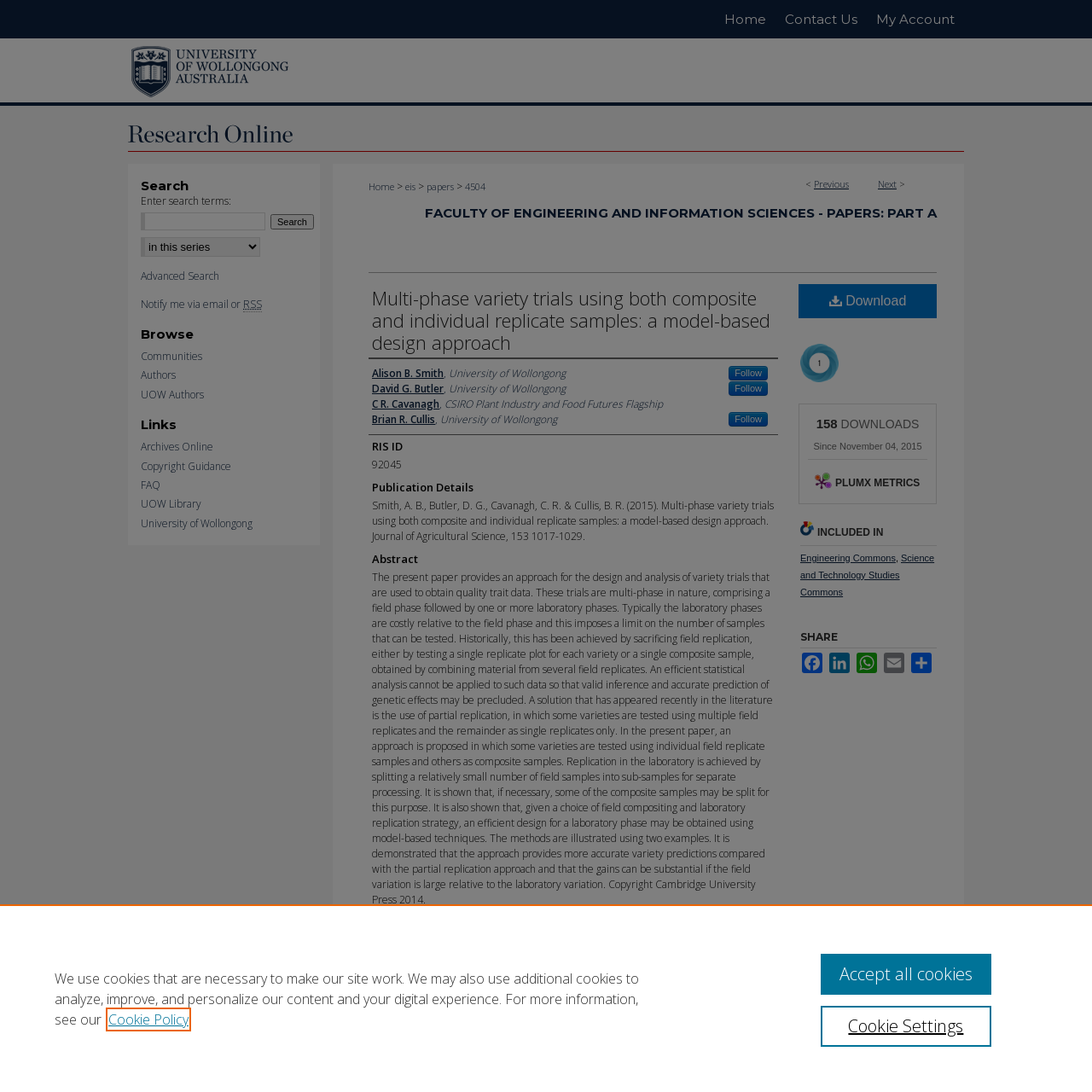Determine the bounding box coordinates of the region to click in order to accomplish the following instruction: "Search for papers". Provide the coordinates as four float numbers between 0 and 1, specifically [left, top, right, bottom].

[0.129, 0.195, 0.243, 0.211]